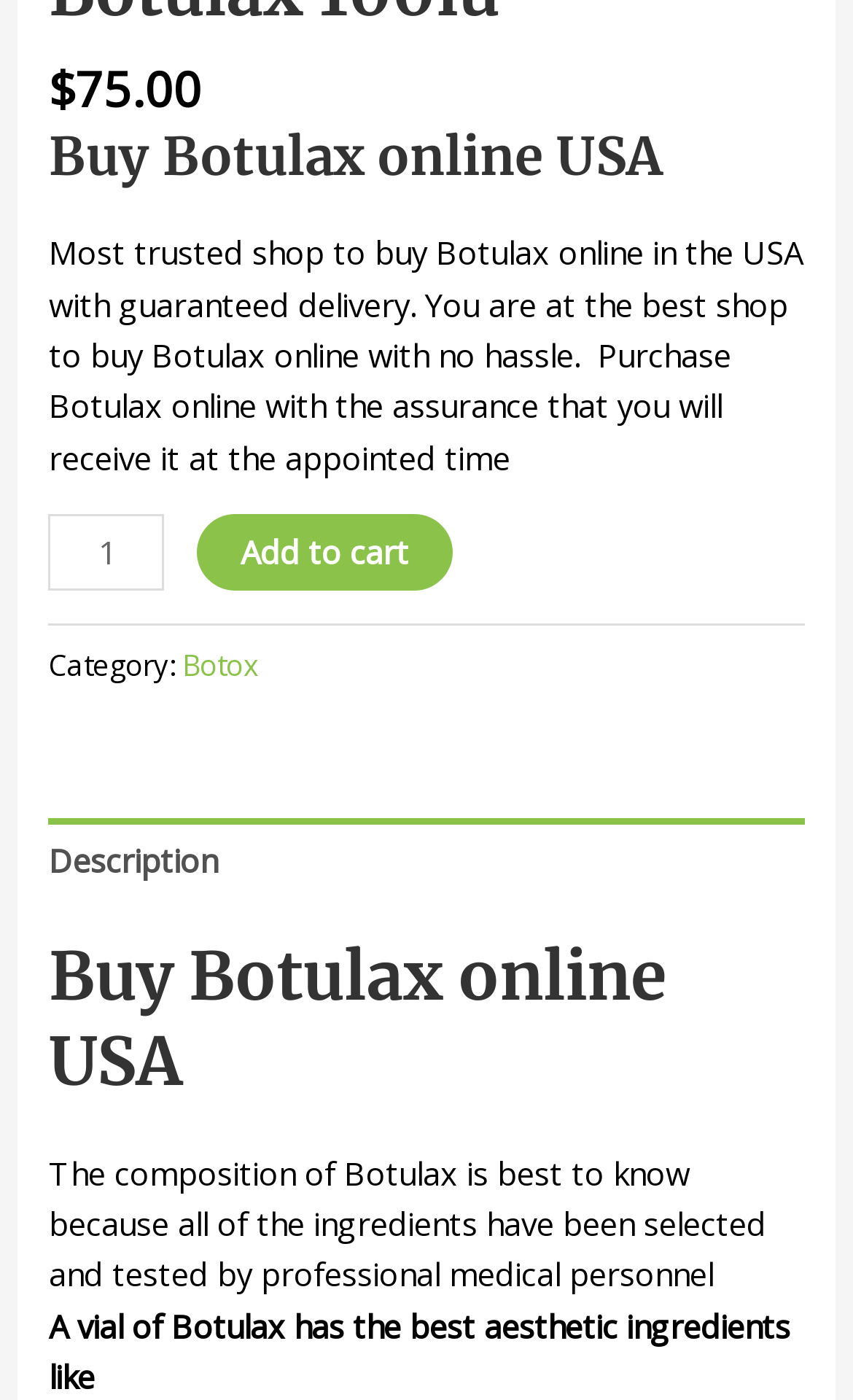Using floating point numbers between 0 and 1, provide the bounding box coordinates in the format (top-left x, top-left y, bottom-right x, bottom-right y). Locate the UI element described here: Add to cart

[0.231, 0.368, 0.531, 0.422]